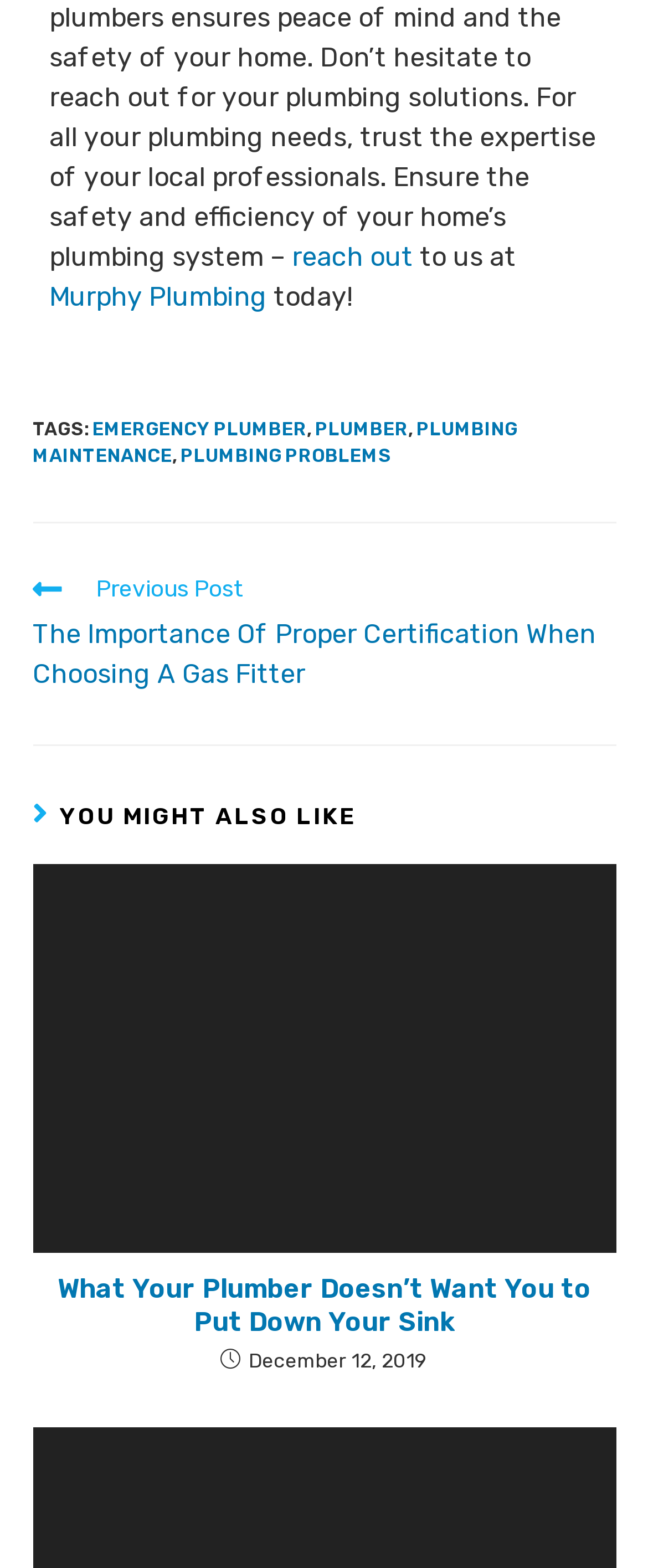Please identify the bounding box coordinates of the clickable region that I should interact with to perform the following instruction: "read the article What Your Plumber Doesn’t Want You to Put Down Your Sink". The coordinates should be expressed as four float numbers between 0 and 1, i.e., [left, top, right, bottom].

[0.081, 0.812, 0.919, 0.853]